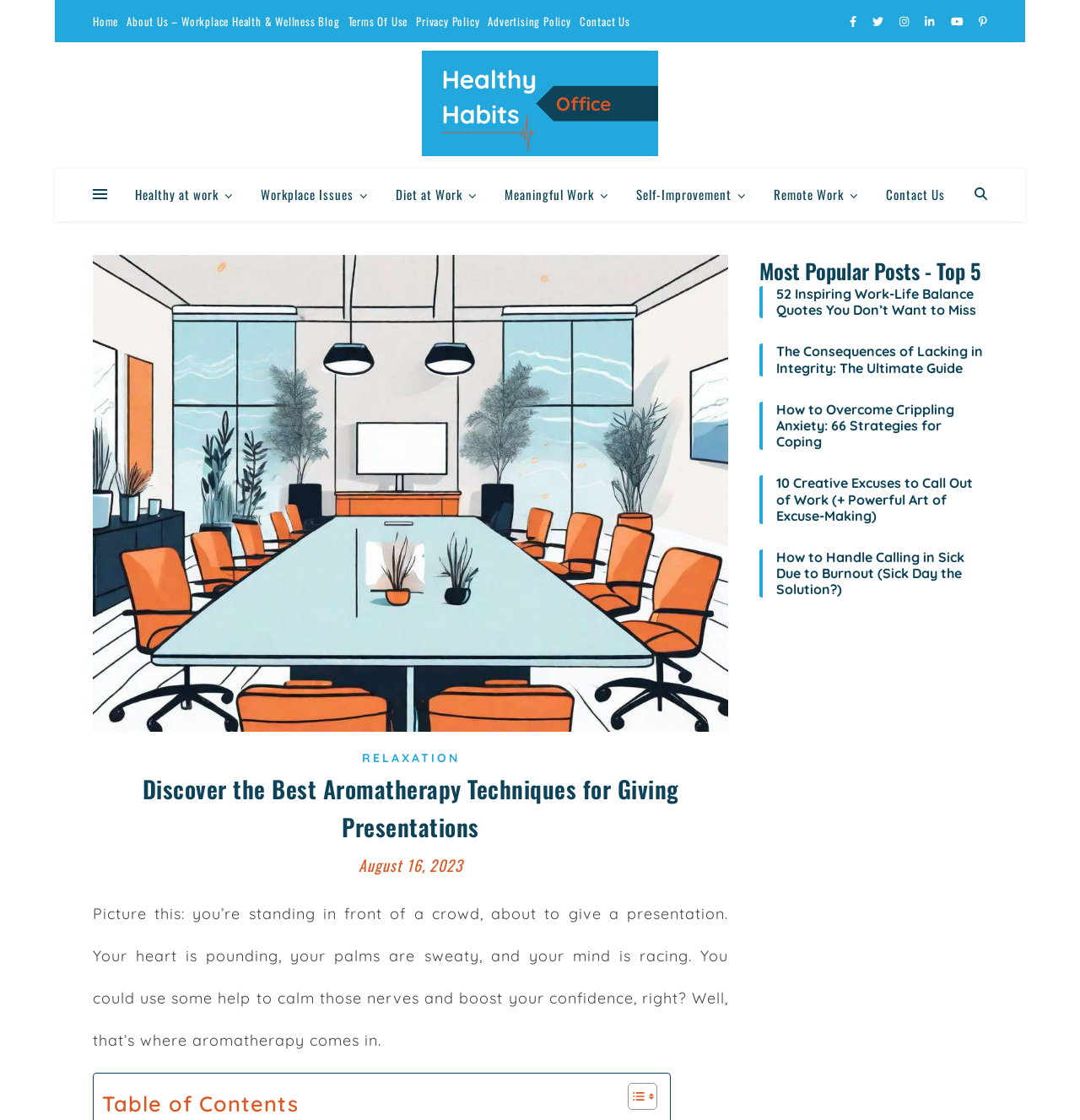Can you determine the main header of this webpage?

Discover the Best Aromatherapy Techniques for Giving Presentations